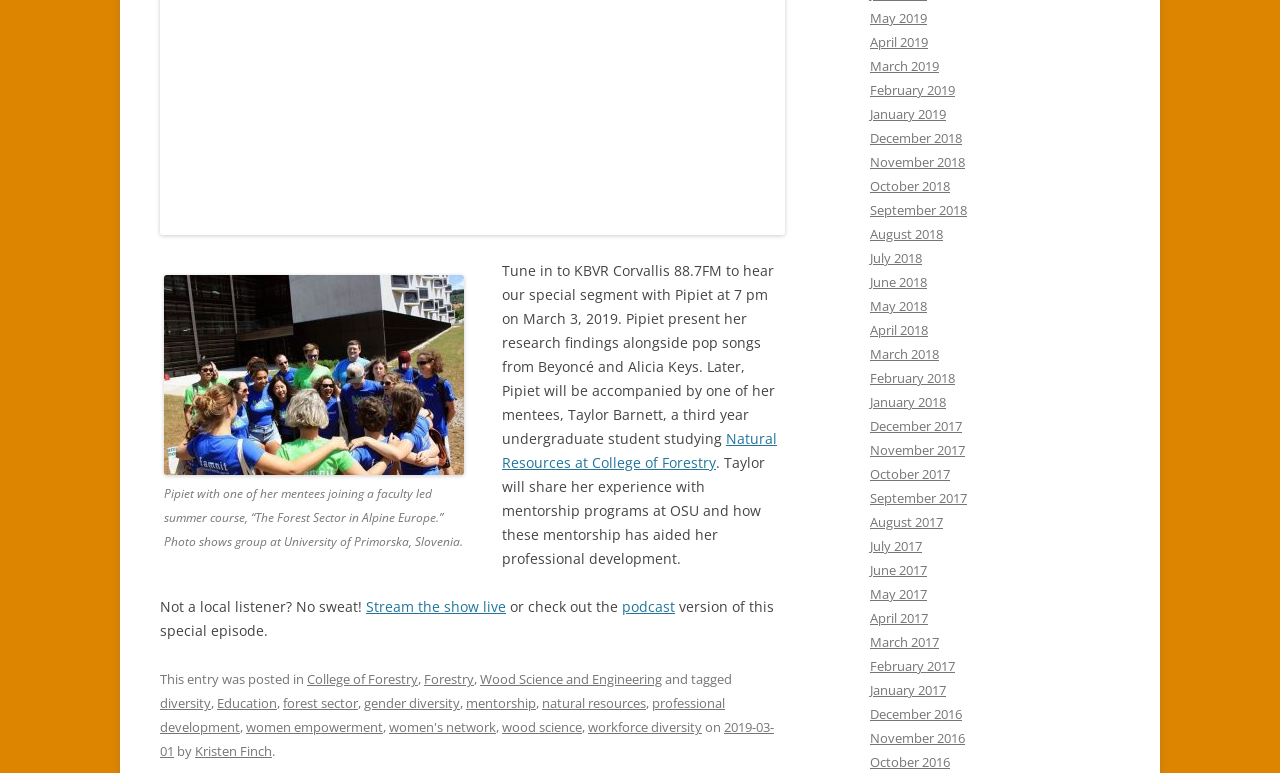Please identify the bounding box coordinates of the element I should click to complete this instruction: 'Read more about Natural Resources at College of Forestry'. The coordinates should be given as four float numbers between 0 and 1, like this: [left, top, right, bottom].

[0.392, 0.555, 0.607, 0.611]